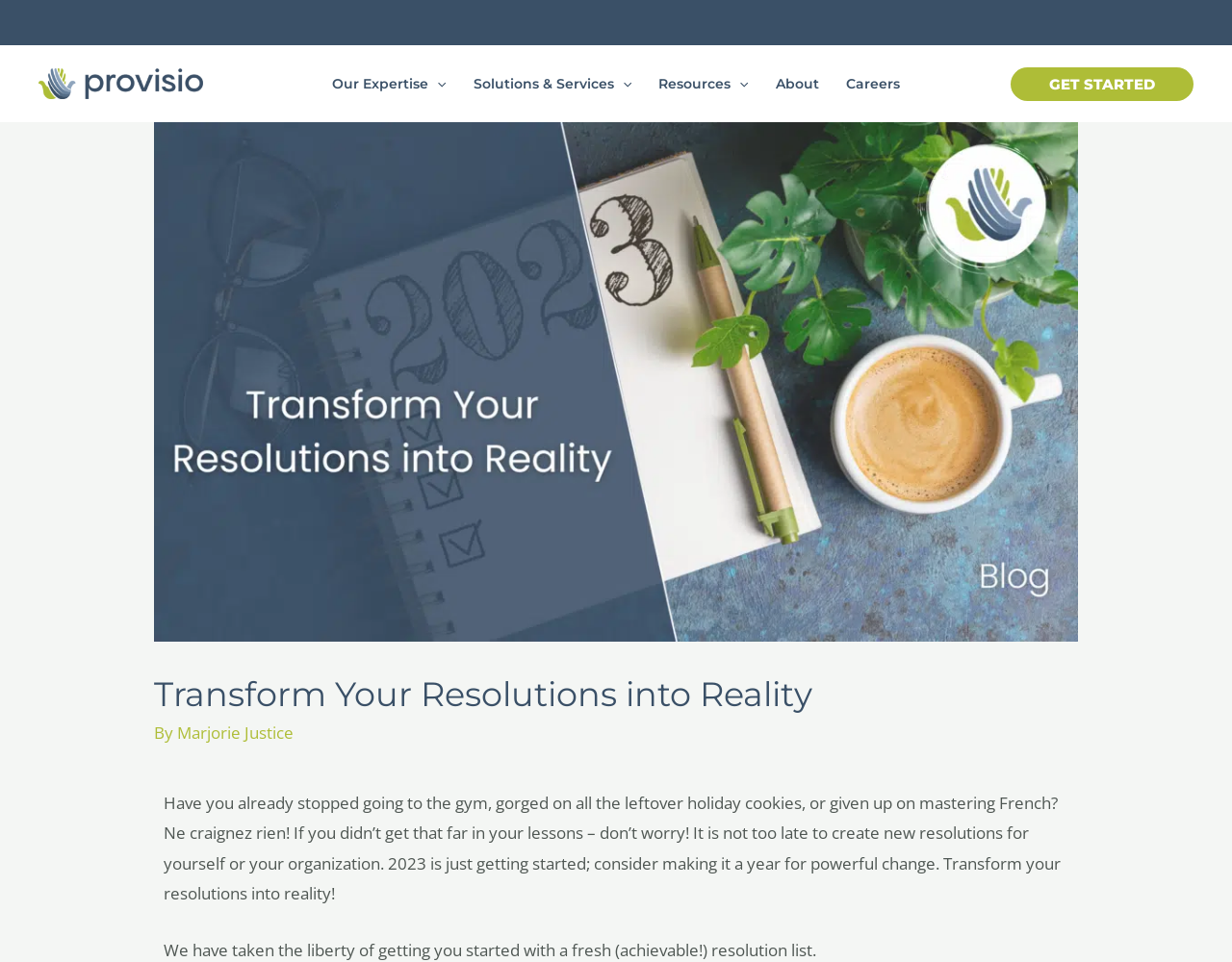Please identify the coordinates of the bounding box that should be clicked to fulfill this instruction: "Visit the About page".

[0.618, 0.047, 0.675, 0.127]